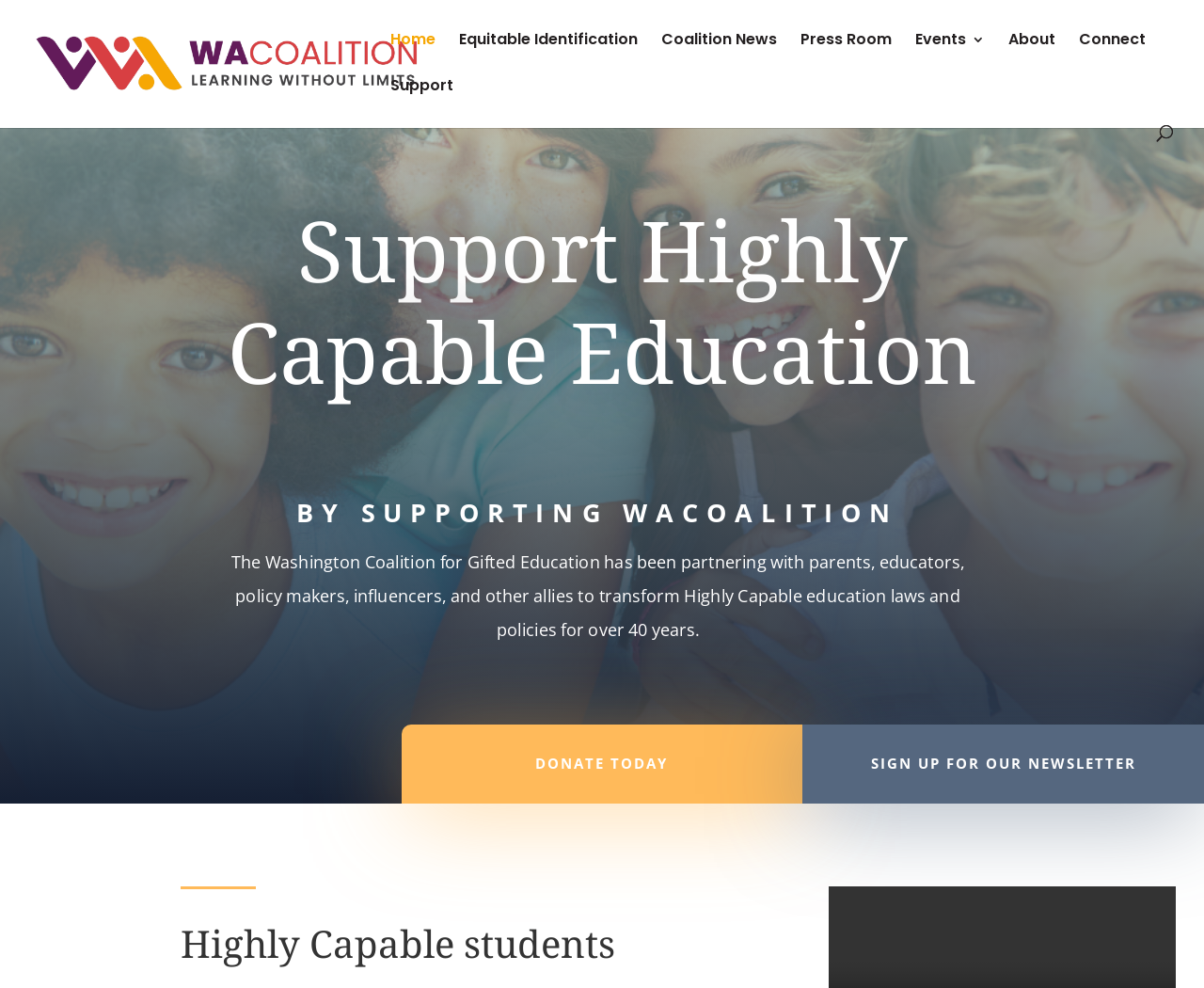Find the bounding box coordinates corresponding to the UI element with the description: "Connect". The coordinates should be formatted as [left, top, right, bottom], with values as floats between 0 and 1.

[0.896, 0.033, 0.952, 0.08]